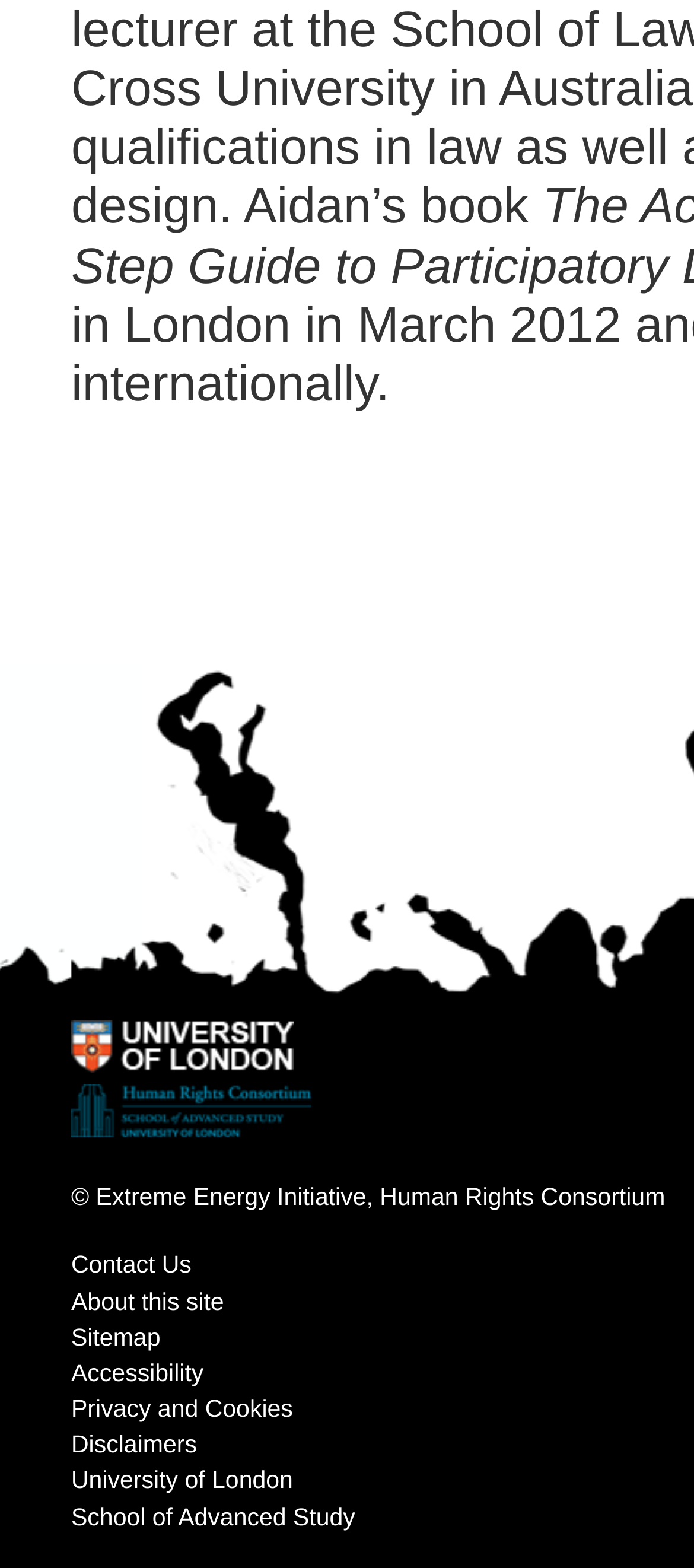Locate the bounding box coordinates of the area you need to click to fulfill this instruction: 'Learn about the website's accessibility features'. The coordinates must be in the form of four float numbers ranging from 0 to 1: [left, top, right, bottom].

[0.103, 0.867, 0.294, 0.884]